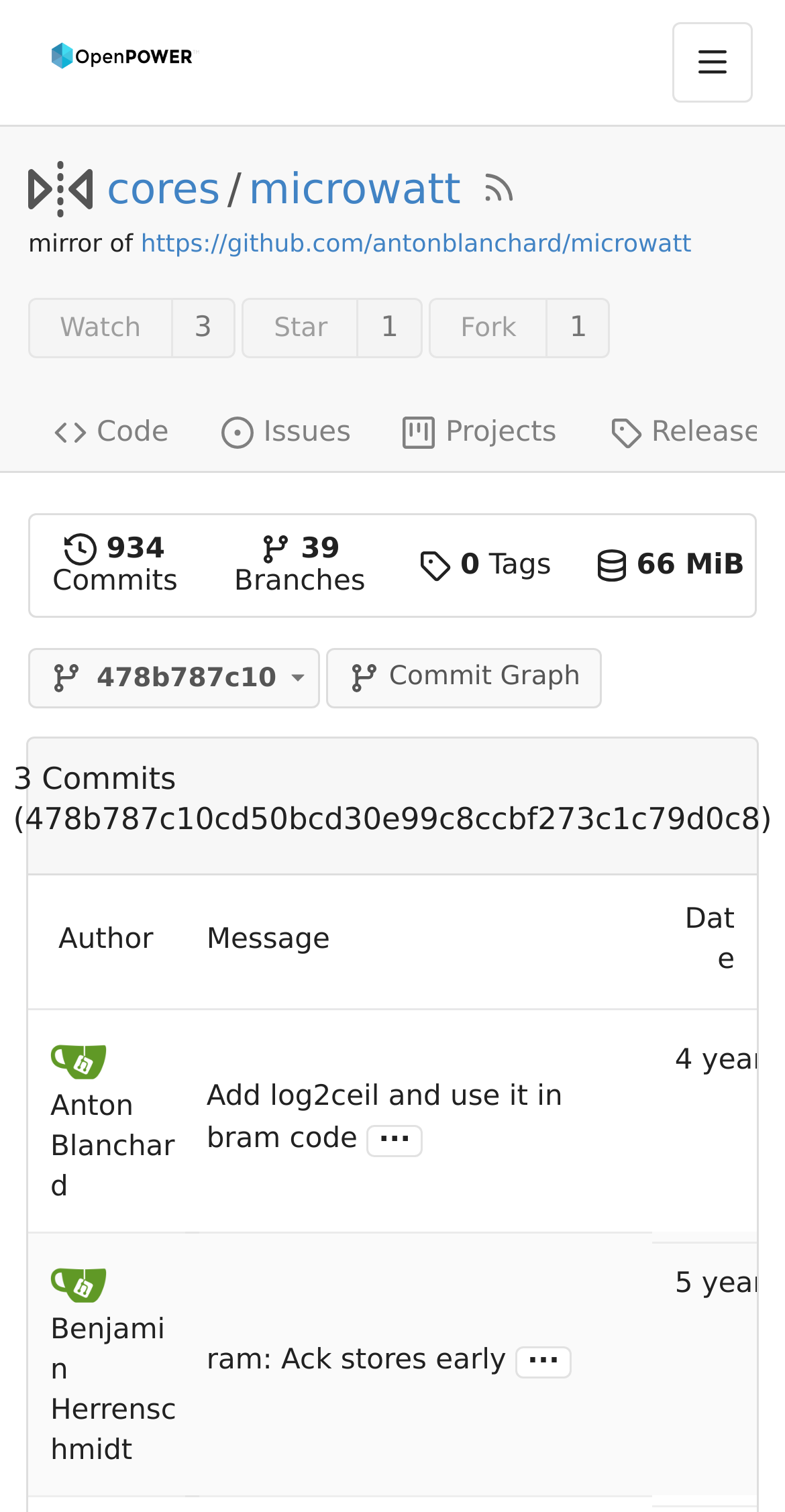Identify the bounding box coordinates of the section to be clicked to complete the task described by the following instruction: "Explore the frequently asked questions about the Casio GBD 800 1B". The coordinates should be four float numbers between 0 and 1, formatted as [left, top, right, bottom].

None